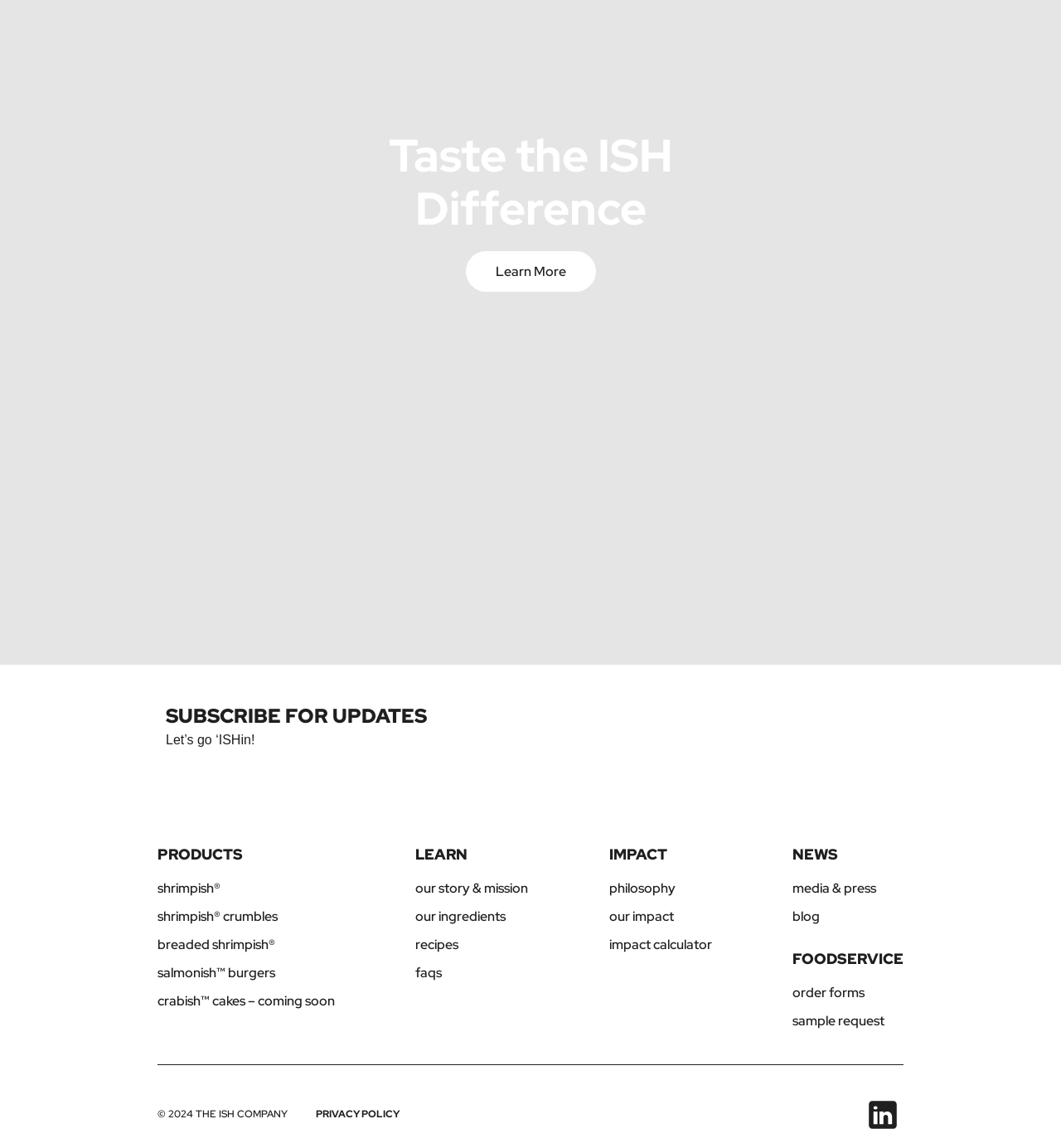Specify the bounding box coordinates of the area to click in order to execute this command: 'Read more about Boyle Heights Beat'. The coordinates should consist of four float numbers ranging from 0 to 1, and should be formatted as [left, top, right, bottom].

None